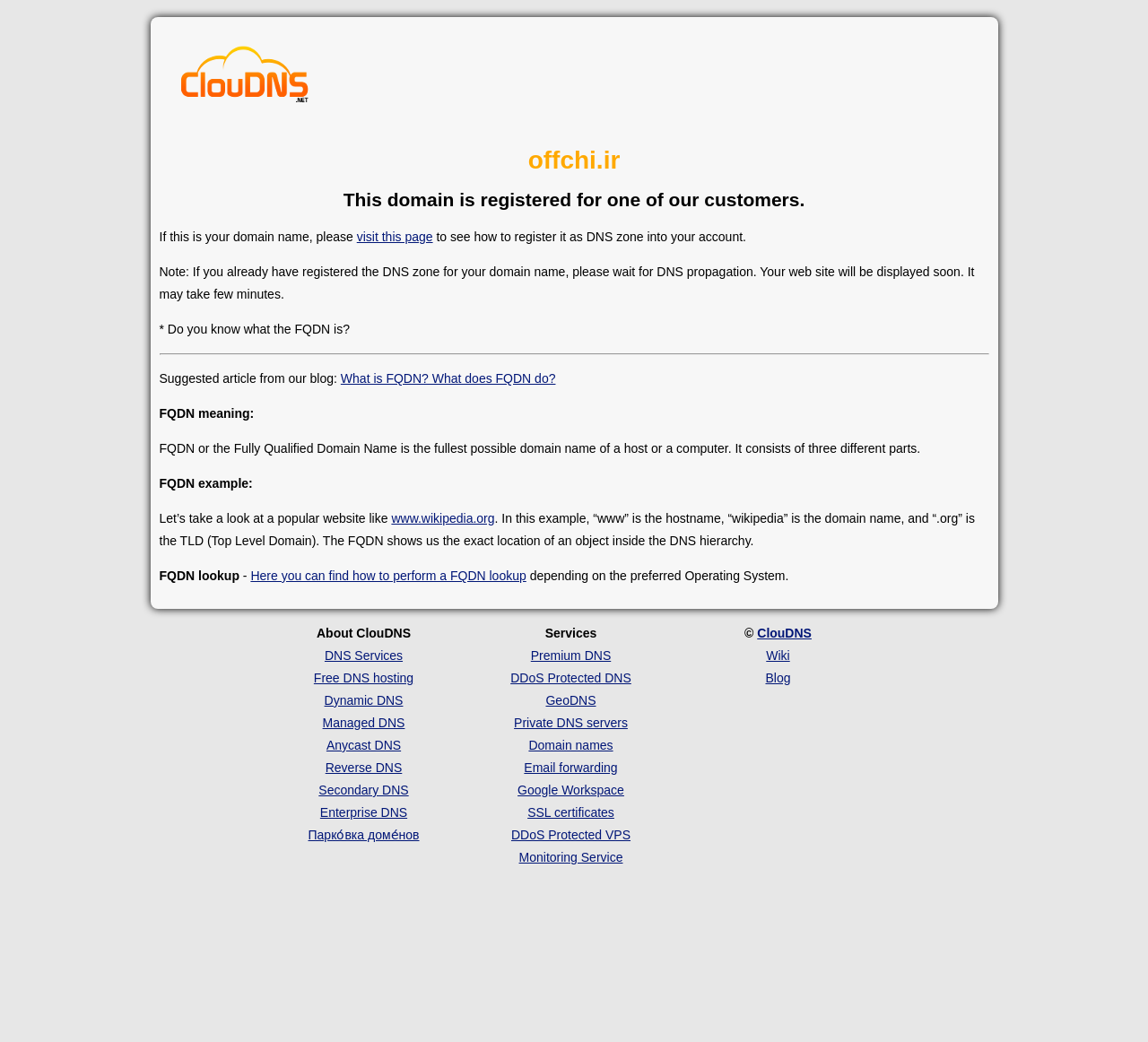Answer the question below with a single word or a brief phrase: 
What is FQDN?

Fully Qualified Domain Name